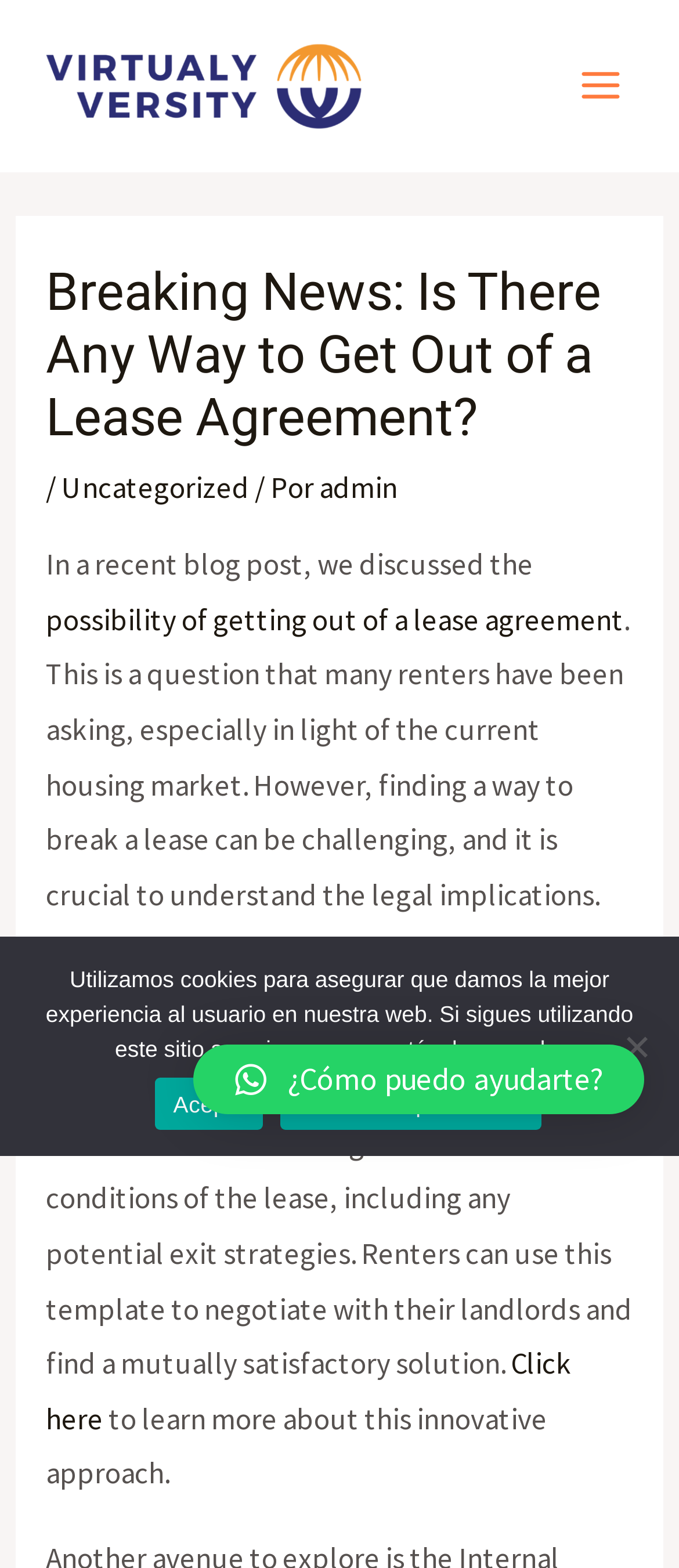Please find the bounding box coordinates of the element that must be clicked to perform the given instruction: "Open the main menu". The coordinates should be four float numbers from 0 to 1, i.e., [left, top, right, bottom].

[0.821, 0.027, 0.949, 0.082]